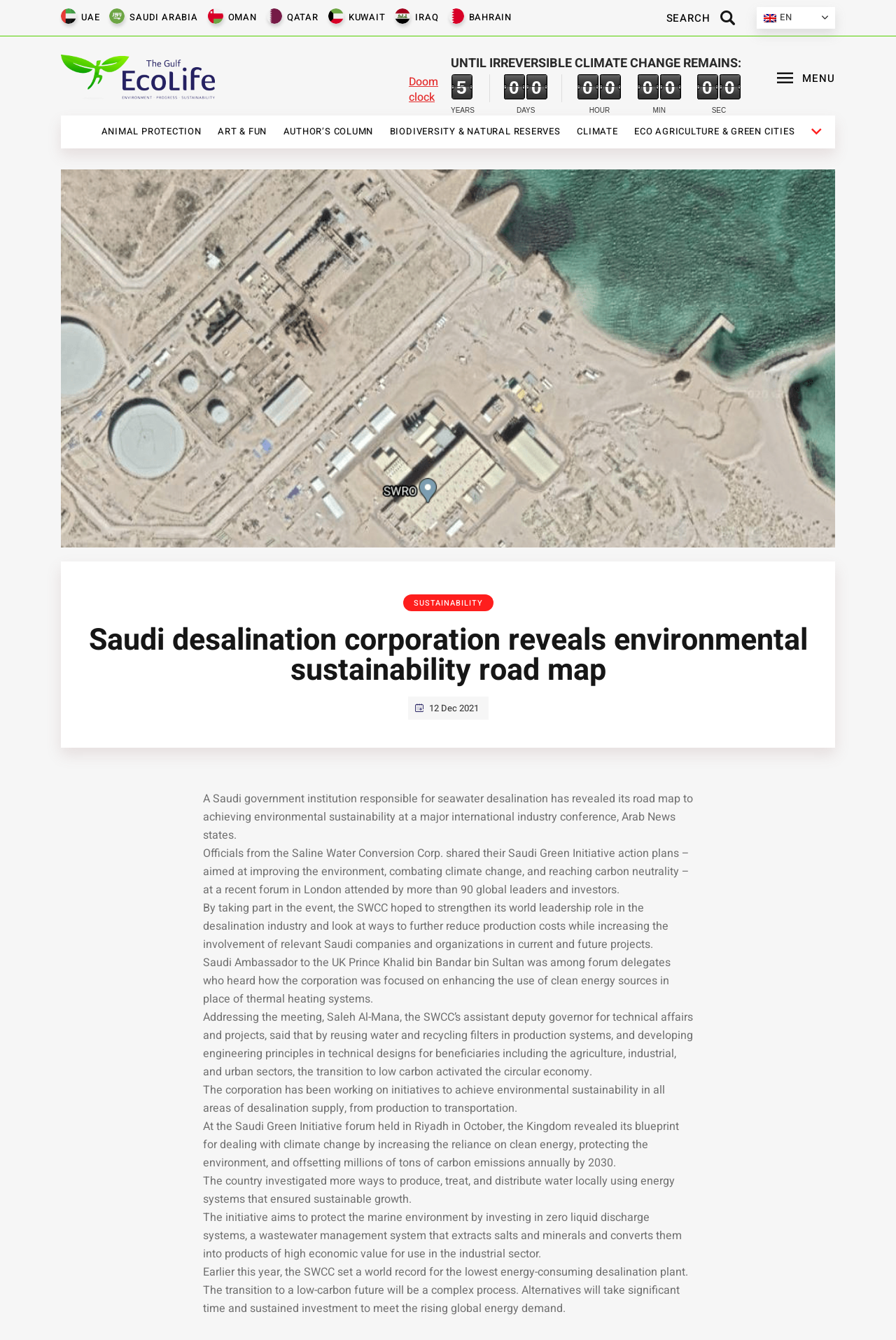Provide your answer to the question using just one word or phrase: What is the country where the Saudi desalination corporation is located?

Saudi Arabia